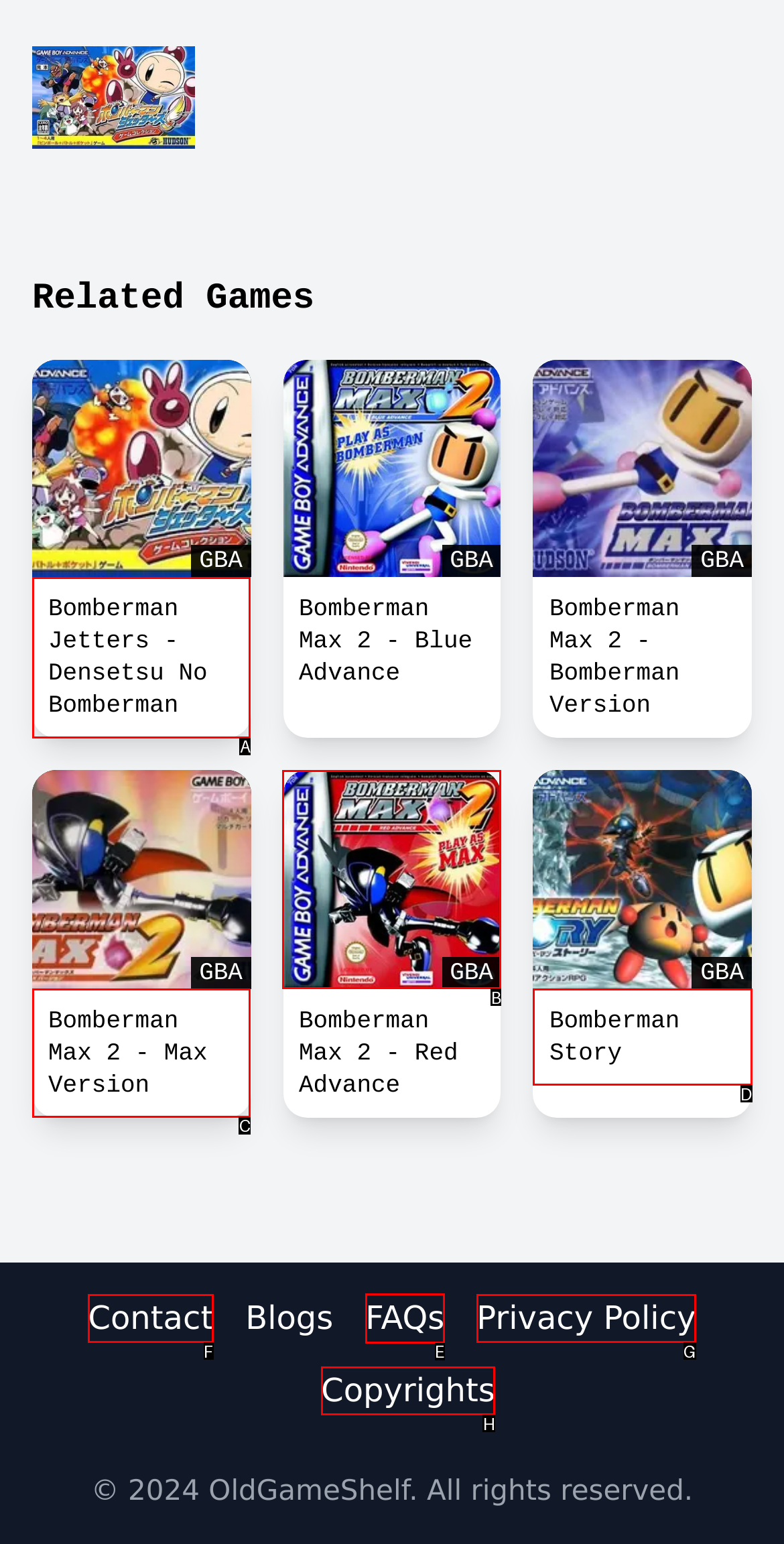Select the appropriate bounding box to fulfill the task: Read the FAQs of the website Respond with the corresponding letter from the choices provided.

E